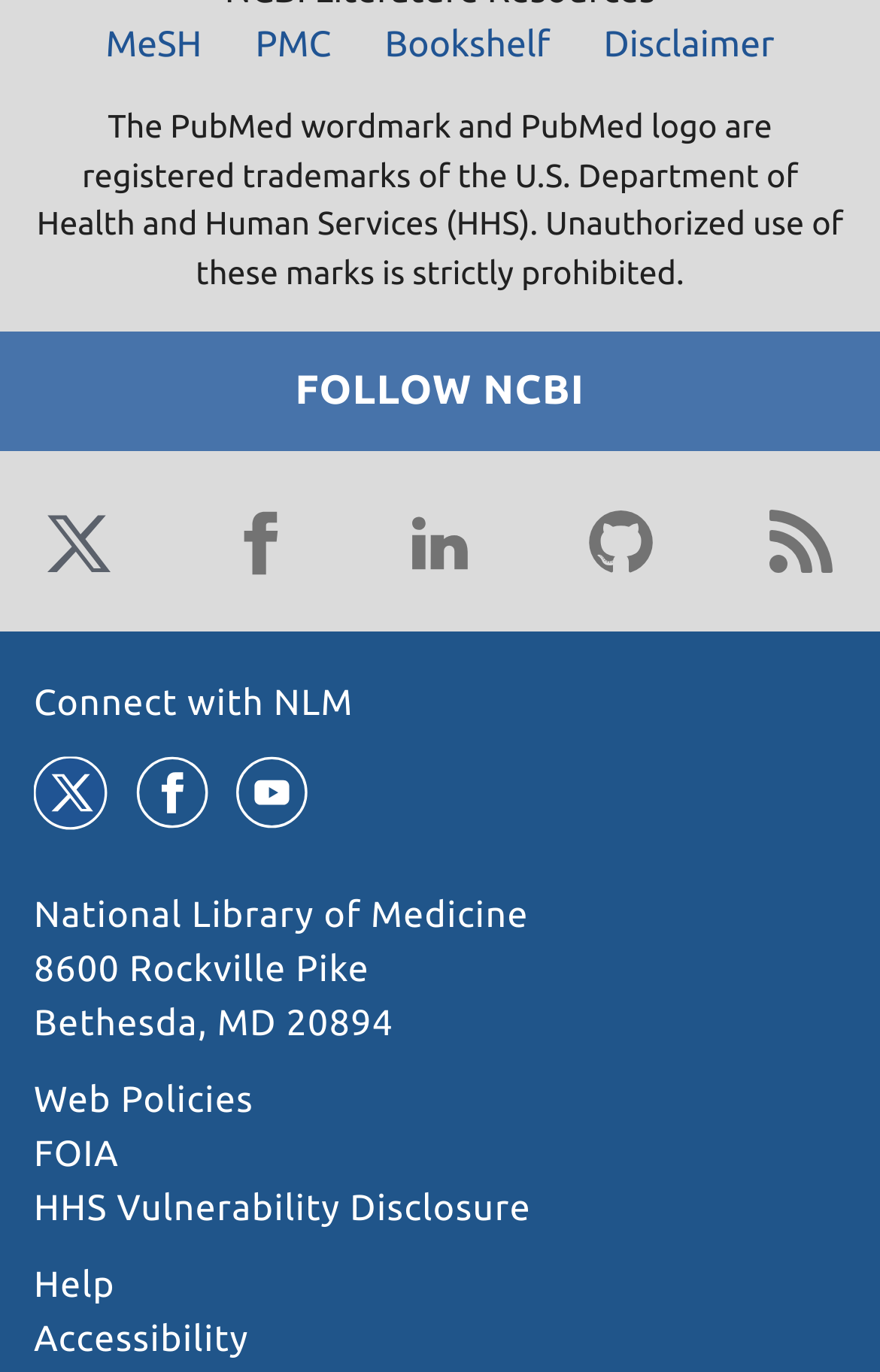Pinpoint the bounding box coordinates of the area that must be clicked to complete this instruction: "Check the disclaimer".

[0.66, 0.012, 0.906, 0.052]